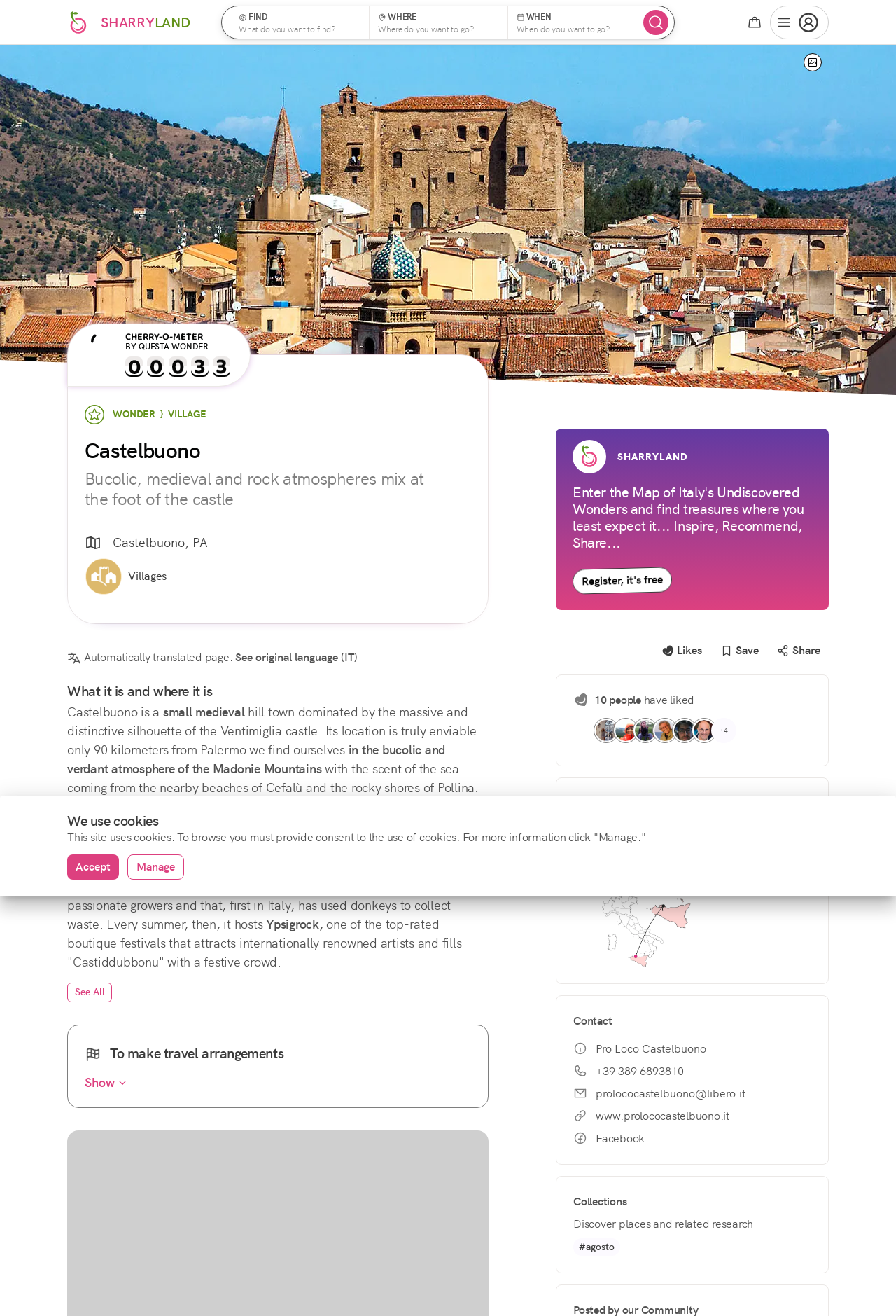Locate the bounding box coordinates of the element that should be clicked to execute the following instruction: "Contact Pro Loco Castelbuono".

[0.64, 0.791, 0.788, 0.804]